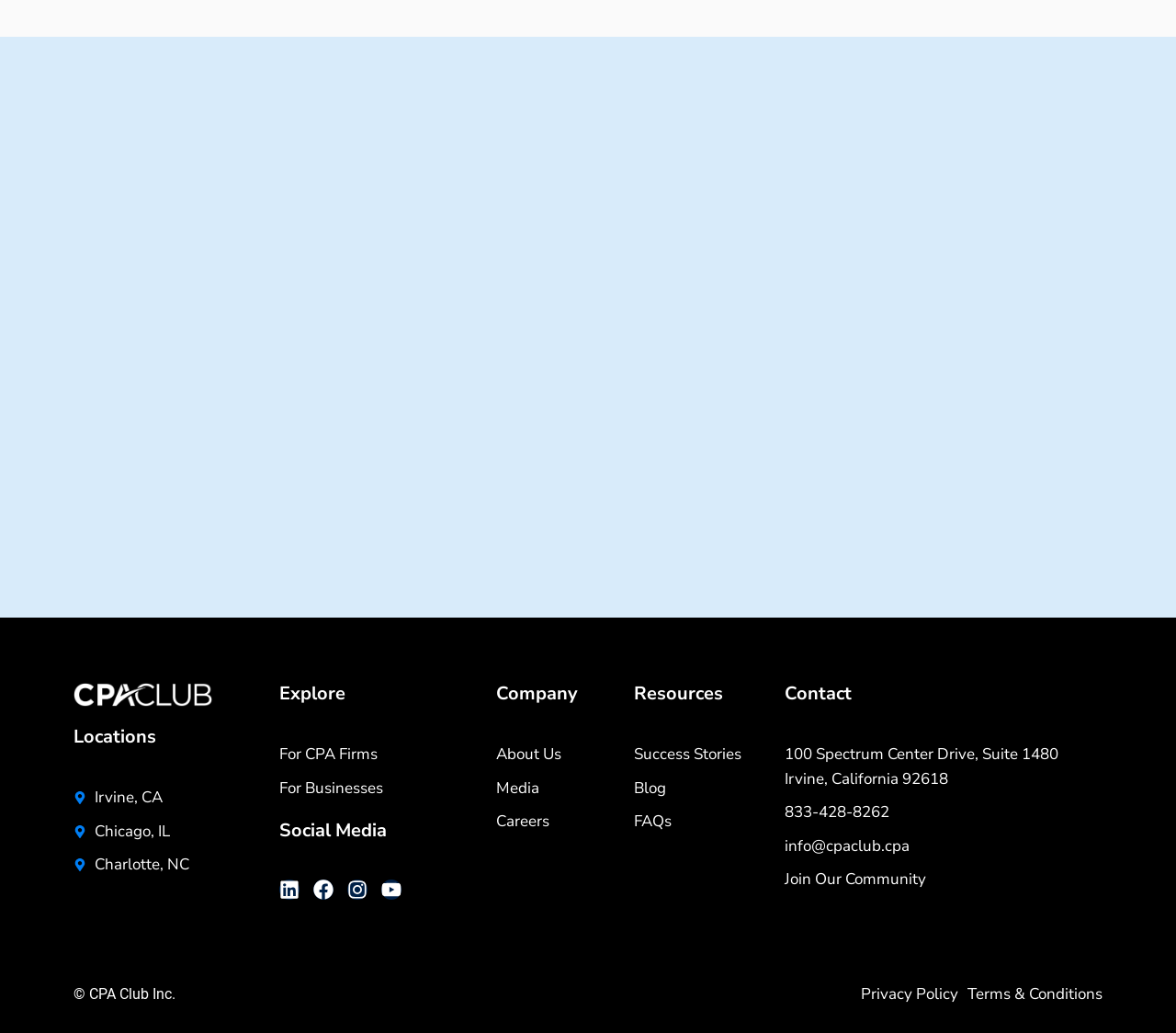Determine the bounding box coordinates for the area that should be clicked to carry out the following instruction: "Visit Linkedin".

[0.238, 0.852, 0.255, 0.871]